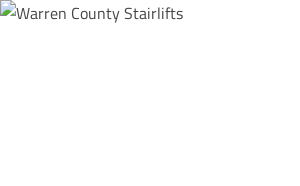Can you give a detailed response to the following question using the information from the image? What is the purpose of the stairlift installations?

The company's mission is to provide practical and affordable stairlift installations, enabling individuals to maintain their independence at home, which suggests that the purpose of these installations is to allow individuals to live comfortably and safely in their own homes.